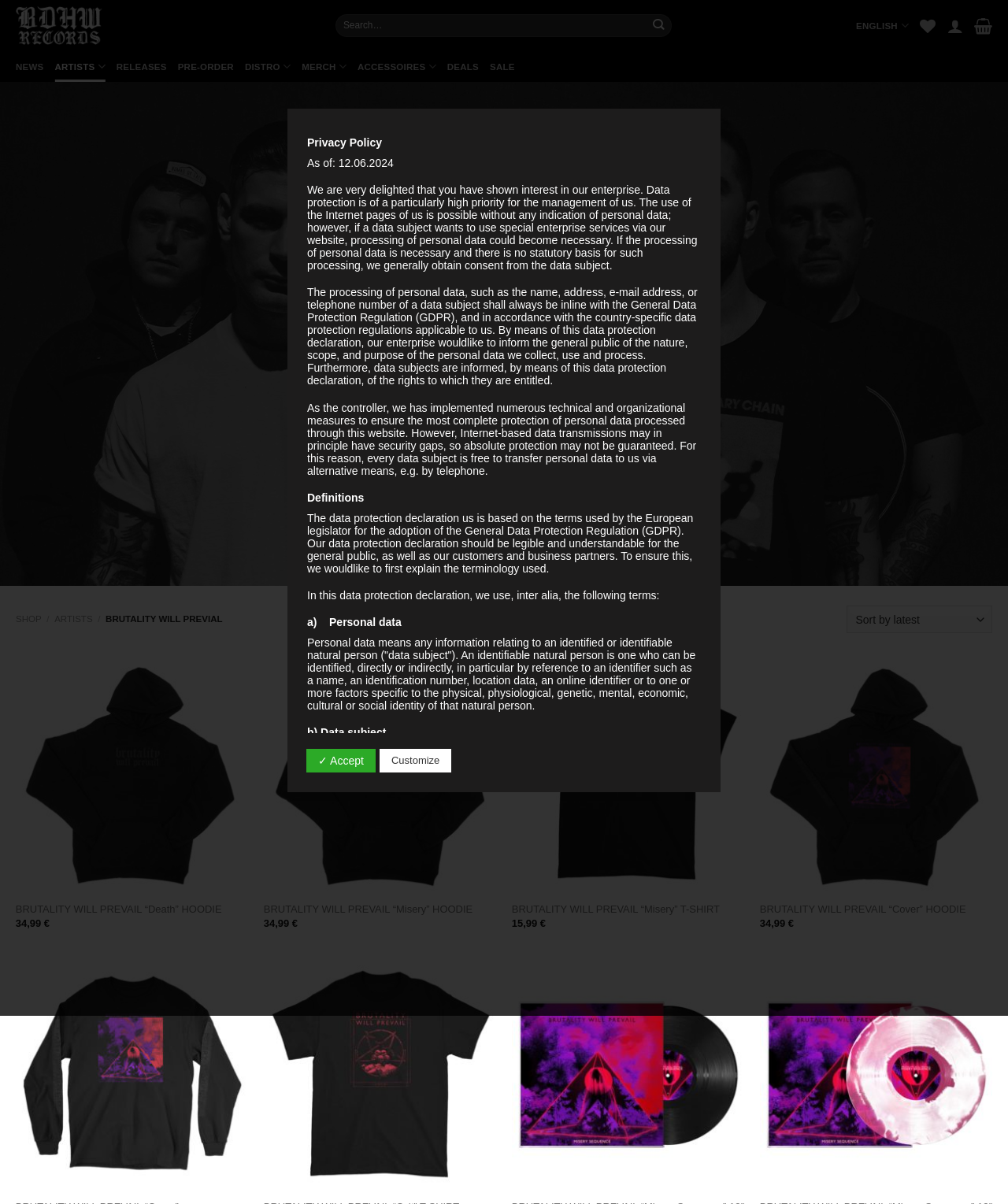Using the description "BRUTALITY WILL PREVAIL “Cover” HOODIE", predict the bounding box of the relevant HTML element.

[0.754, 0.75, 0.958, 0.761]